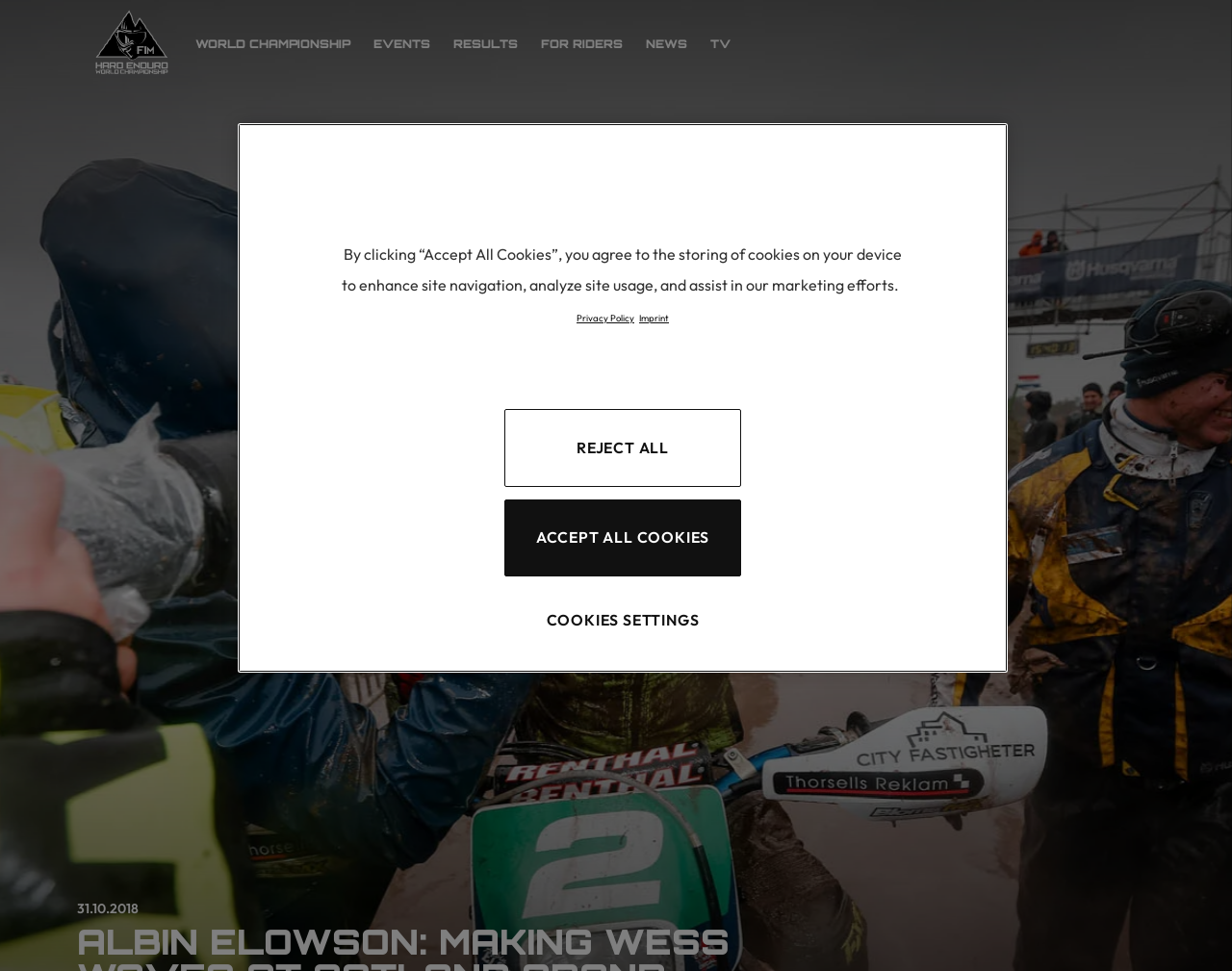Could you locate the bounding box coordinates for the section that should be clicked to accomplish this task: "Open World Championship submenu".

[0.158, 0.027, 0.302, 0.062]